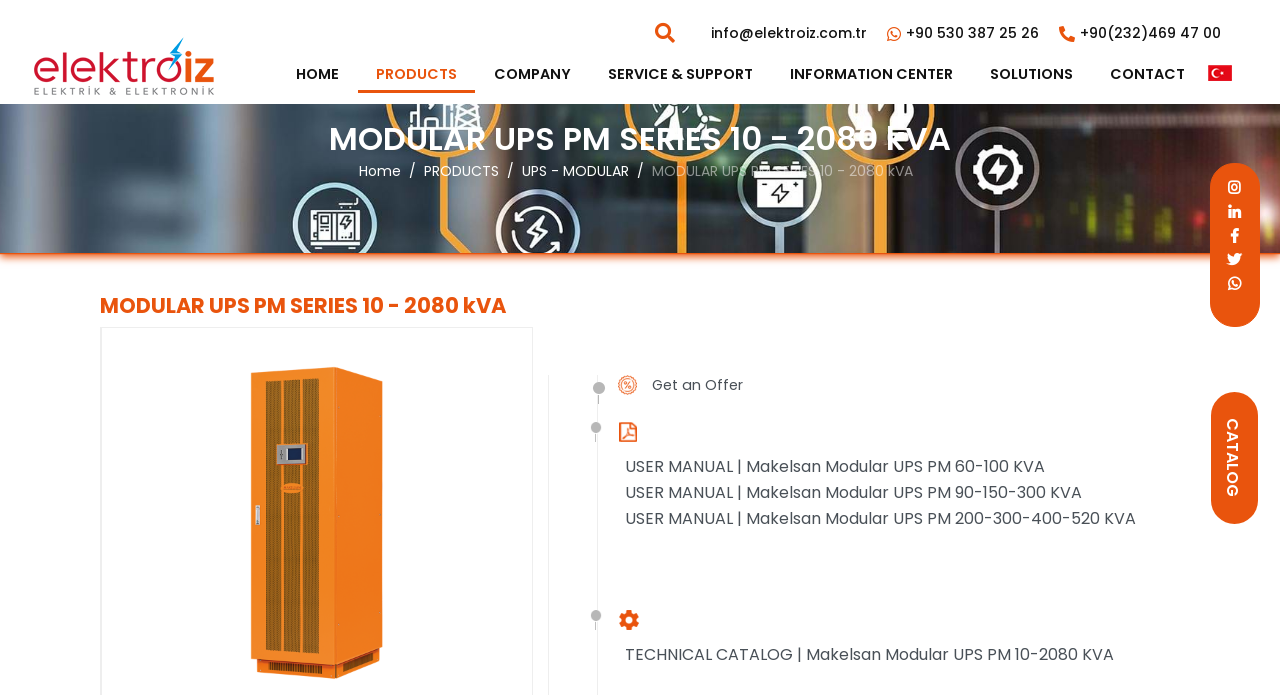Identify the bounding box coordinates of the clickable region required to complete the instruction: "get an offer". The coordinates should be given as four float numbers within the range of 0 and 1, i.e., [left, top, right, bottom].

[0.509, 0.539, 0.58, 0.568]